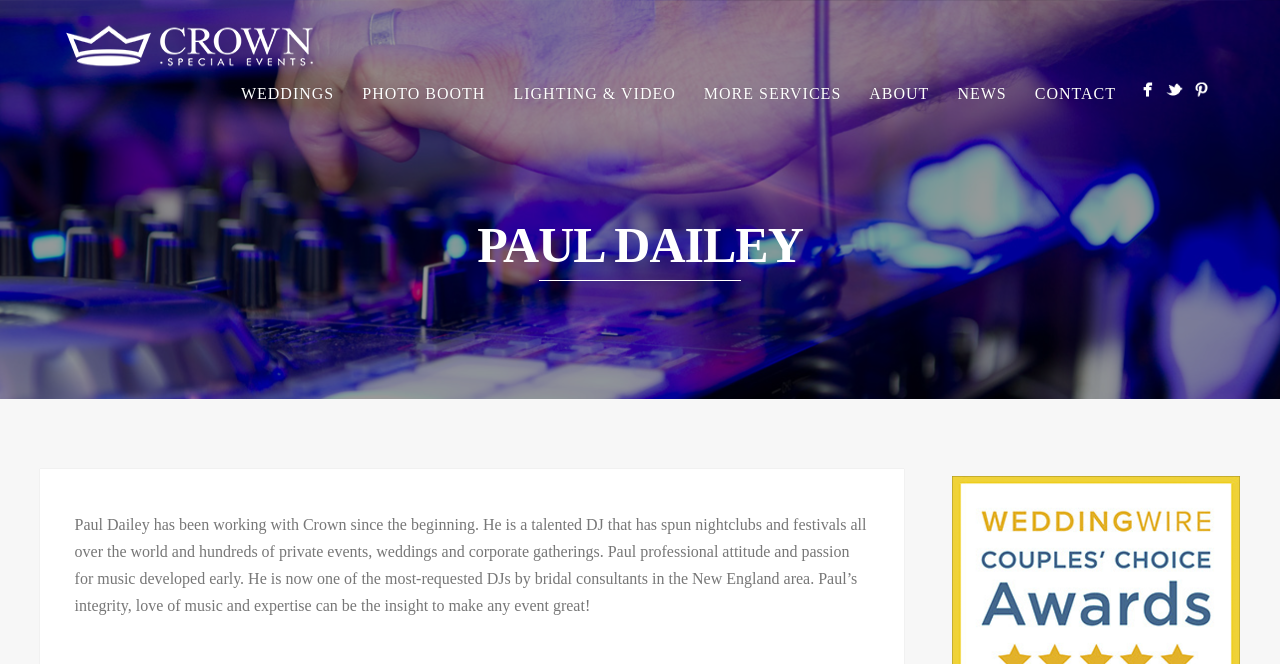Please look at the image and answer the question with a detailed explanation: What is the name of the company Paul Dailey works with?

The webpage mentions that Paul Dailey has been working with Crown Special Events since the beginning.